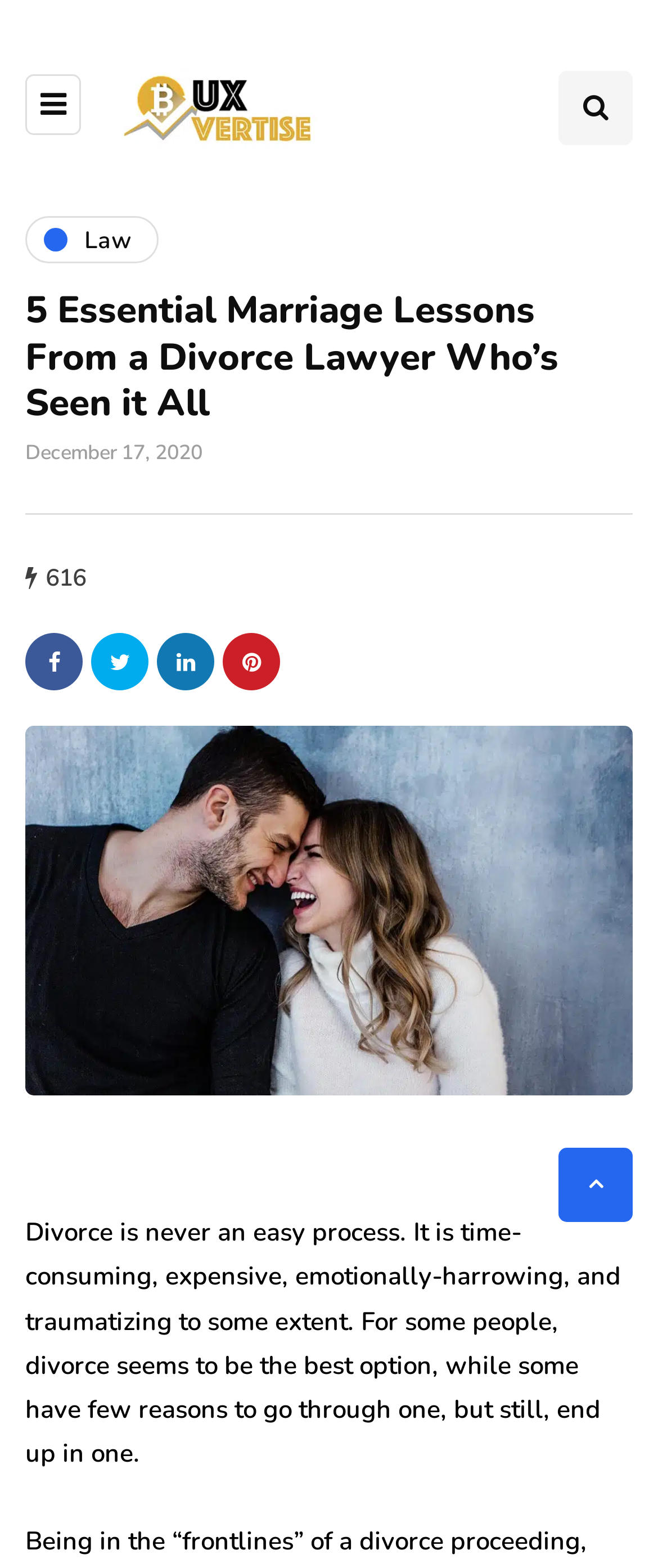Please give a concise answer to this question using a single word or phrase: 
What is the date of the article?

December 17, 2020